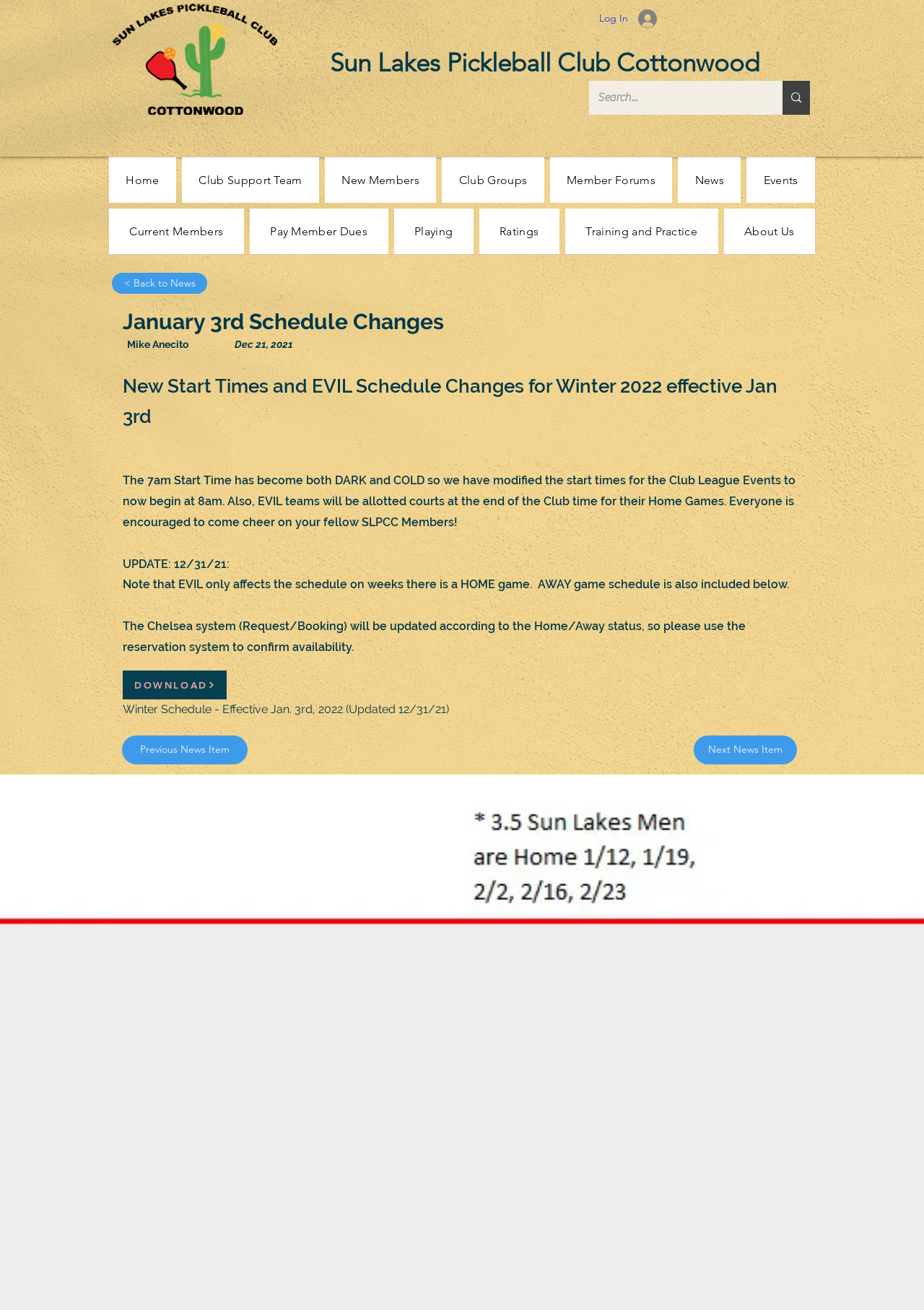Please provide the bounding box coordinates for the element that needs to be clicked to perform the following instruction: "Click the Log In button". The coordinates should be given as four float numbers between 0 and 1, i.e., [left, top, right, bottom].

[0.638, 0.004, 0.722, 0.025]